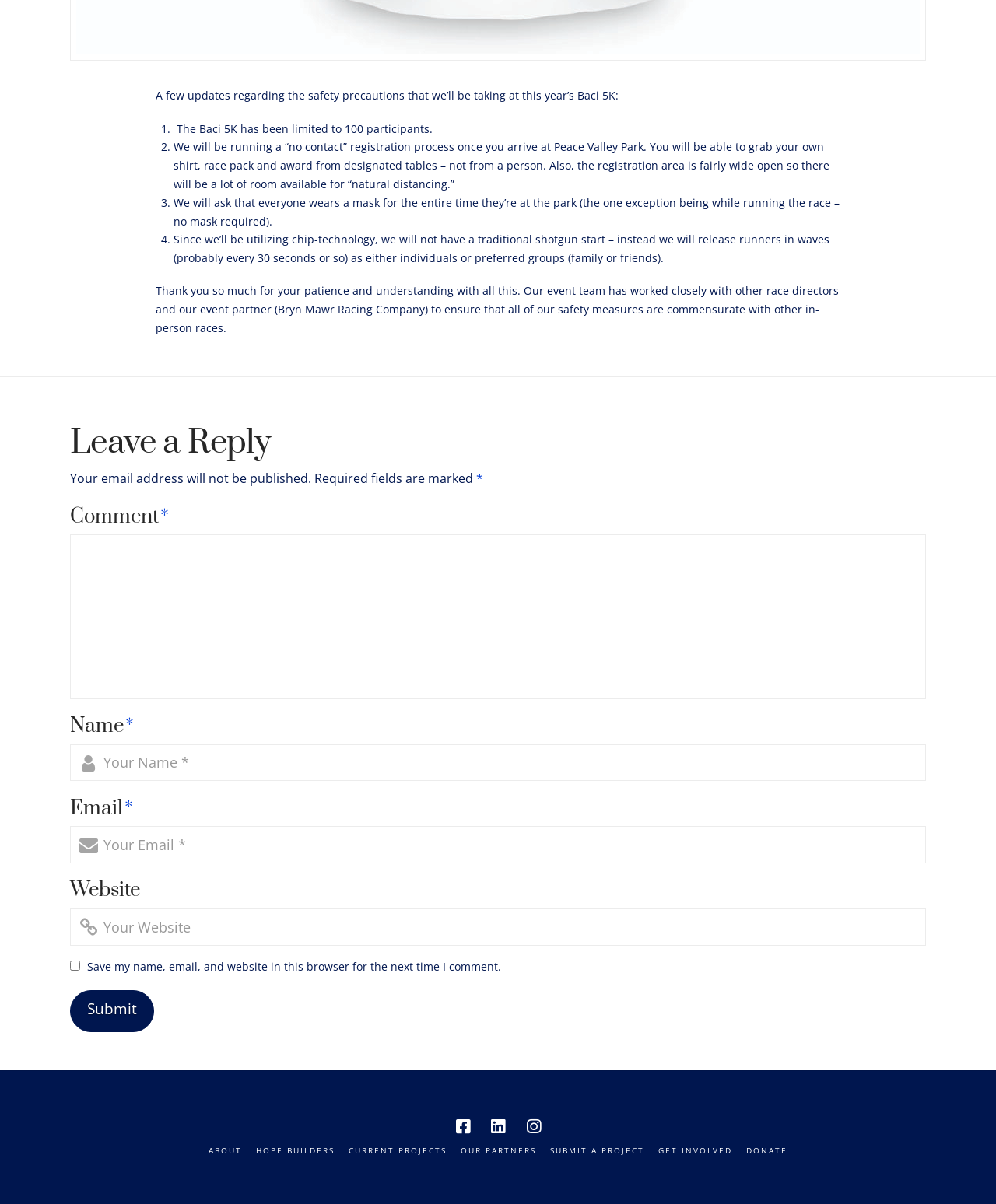Determine the bounding box coordinates of the UI element that matches the following description: "Donate". The coordinates should be four float numbers between 0 and 1 in the format [left, top, right, bottom].

[0.749, 0.951, 0.791, 0.96]